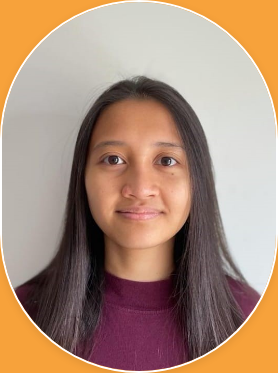Generate an elaborate caption that includes all aspects of the image.

The image features a woman with long, straight hair, wearing a maroon sweater. She is photographed against a light-colored background, framed in an oval shape. The warm tones complement her natural expression, suggesting a friendly and approachable demeanor. This portrait of Aliya Syahreni Prihartadi highlights her professional role as a doctor, emphasizing her expertise in public health and risk assessment. Her calm and confident appearance reflects her commitment to educating others about health-related risks and benefits, central to her work in enhancing quality of life through informed decision-making.